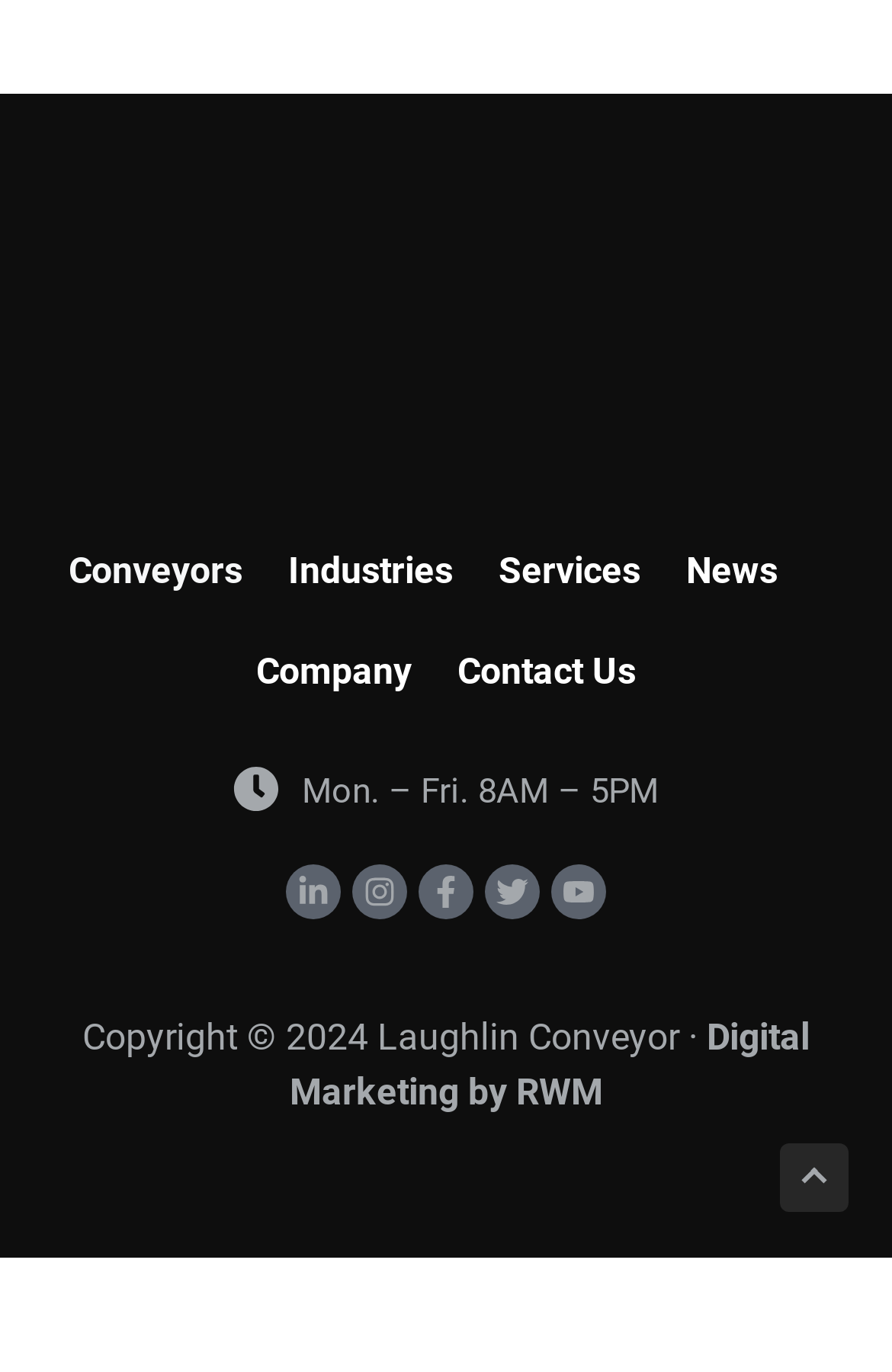What is the copyright year?
Based on the content of the image, thoroughly explain and answer the question.

The static text element with the bounding box coordinates [0.092, 0.741, 0.792, 0.772] contains the text 'Copyright © 2024 Laughlin Conveyor ·', which indicates the copyright year.